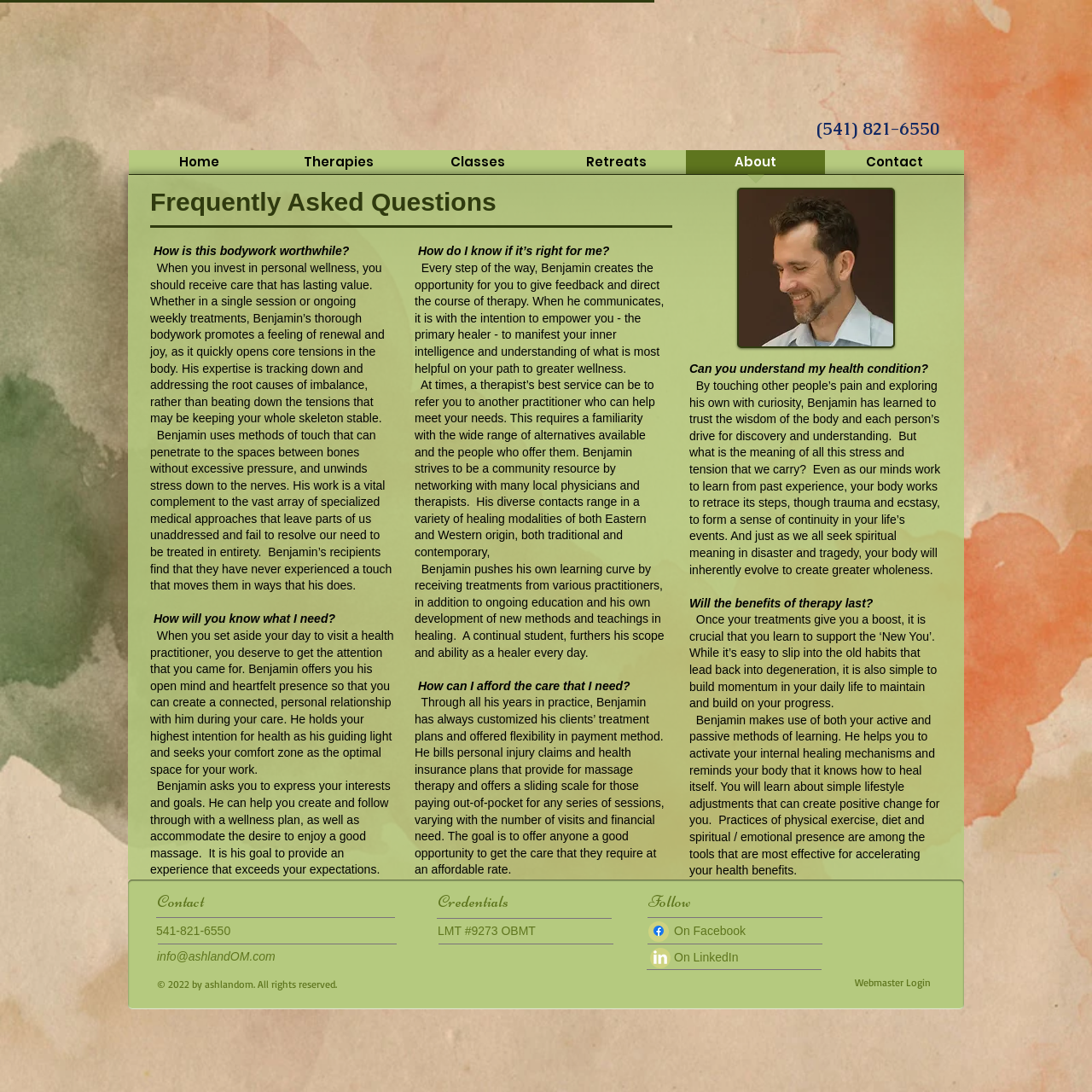For the element described, predict the bounding box coordinates as (top-left x, top-left y, bottom-right x, bottom-right y). All values should be between 0 and 1. Element description: AshlandOM

[0.243, 0.005, 0.49, 0.062]